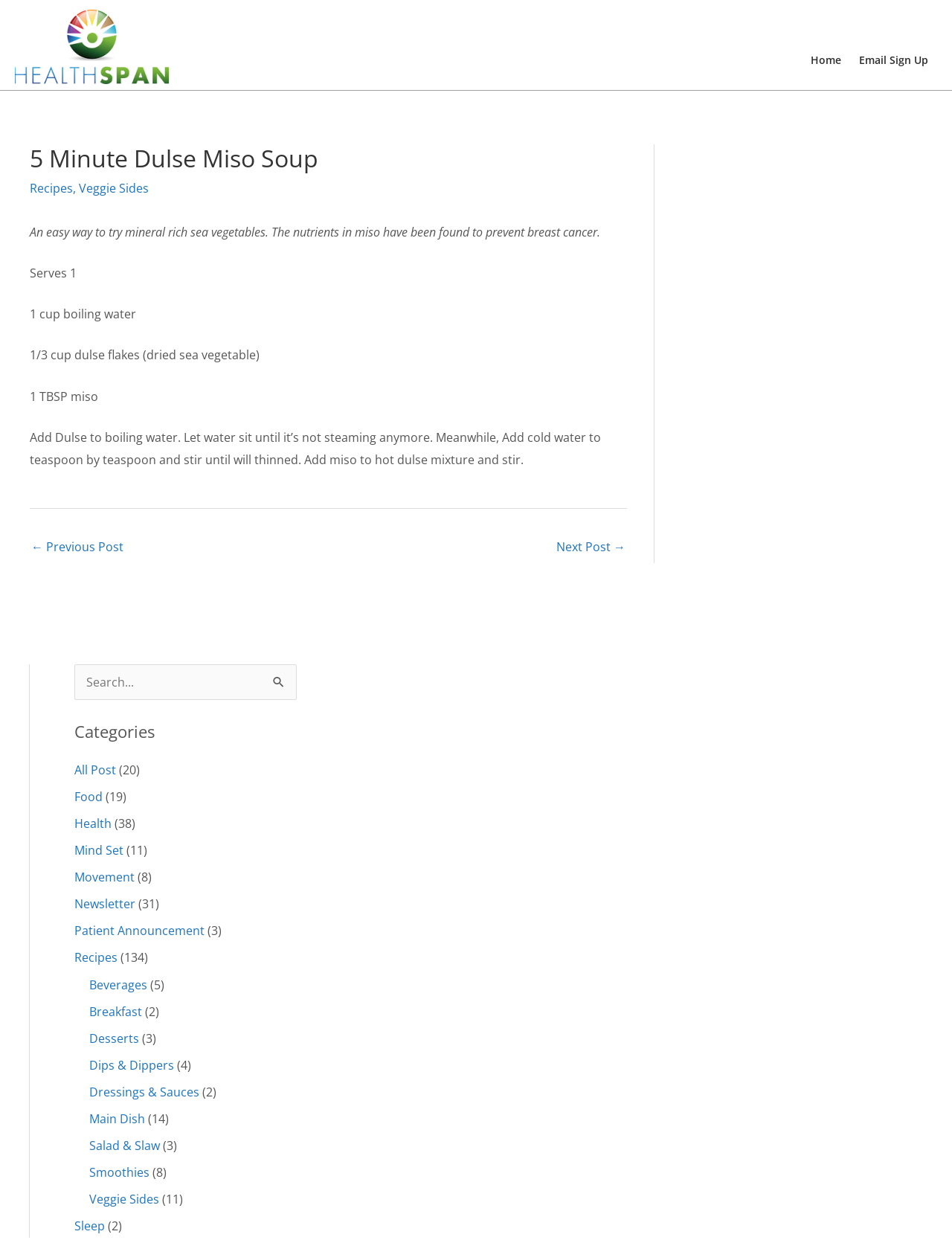Please identify the bounding box coordinates of the element that needs to be clicked to perform the following instruction: "Go to the 'Recipes' page".

[0.031, 0.145, 0.077, 0.158]